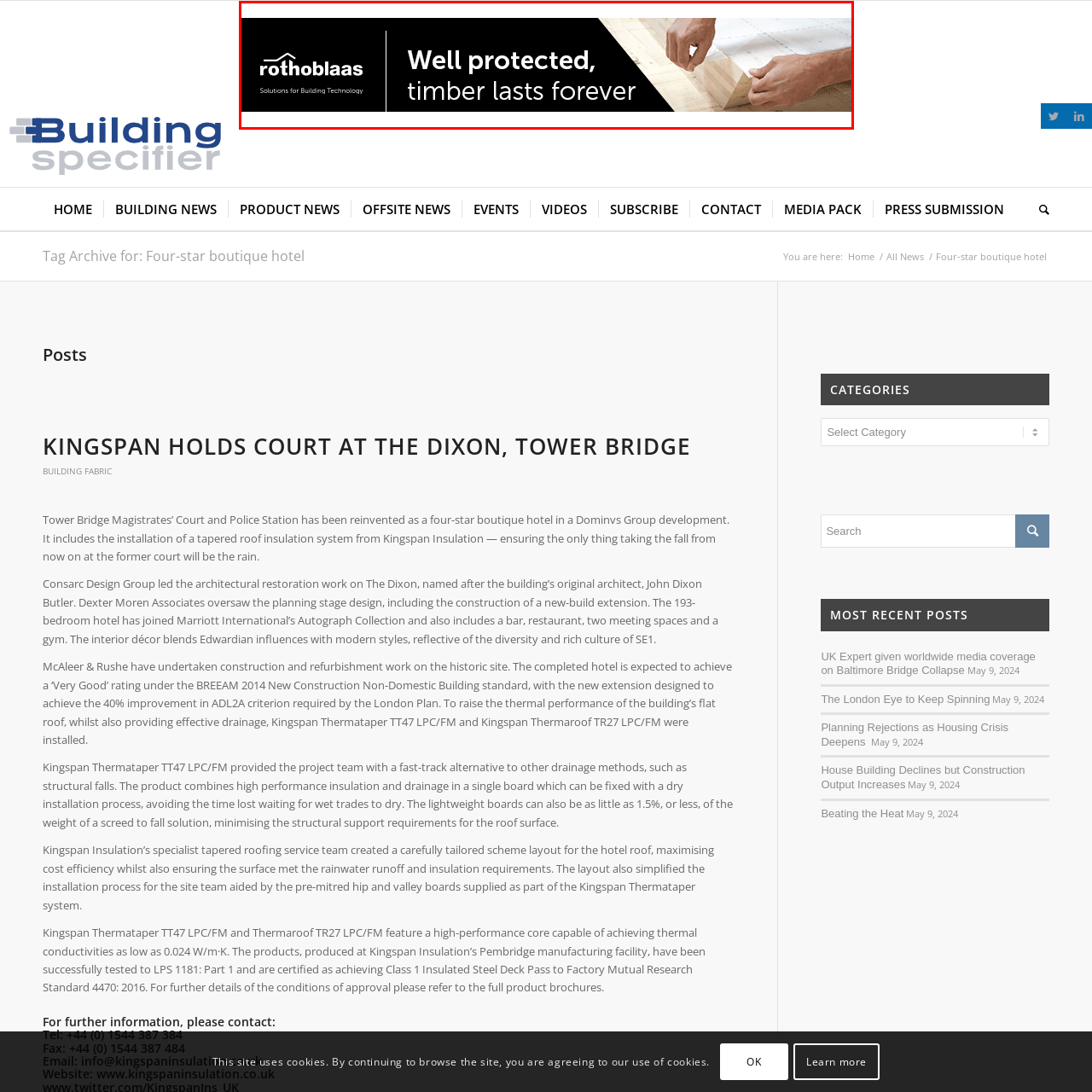Observe the section highlighted in yellow, What is the hand in the visual doing? 
Please respond using a single word or phrase.

Handling a piece of timber